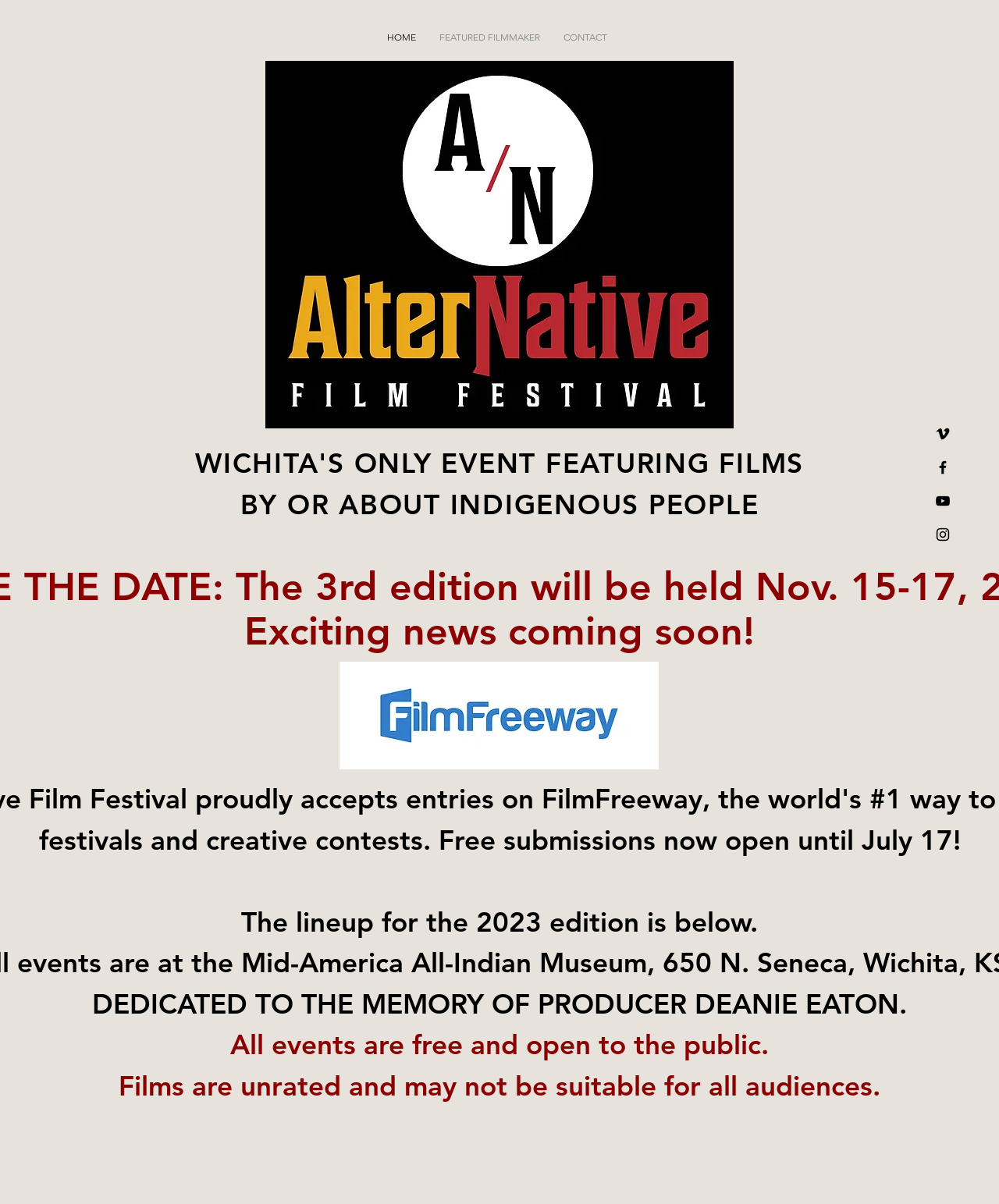Respond to the question below with a single word or phrase: What is the status of the festival's lineup?

Available